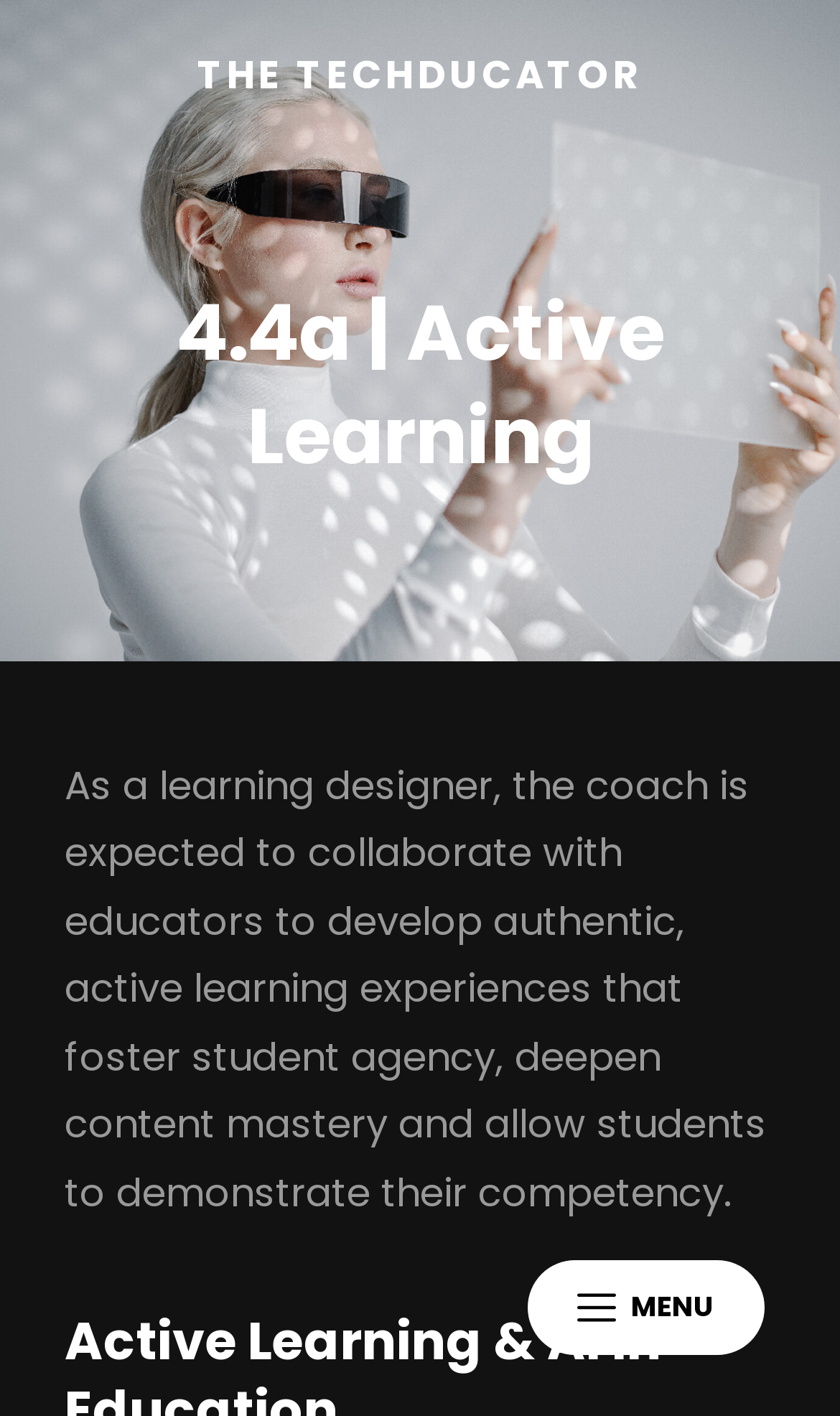Determine the bounding box of the UI element mentioned here: "The Techducator". The coordinates must be in the format [left, top, right, bottom] with values ranging from 0 to 1.

[0.235, 0.033, 0.765, 0.072]